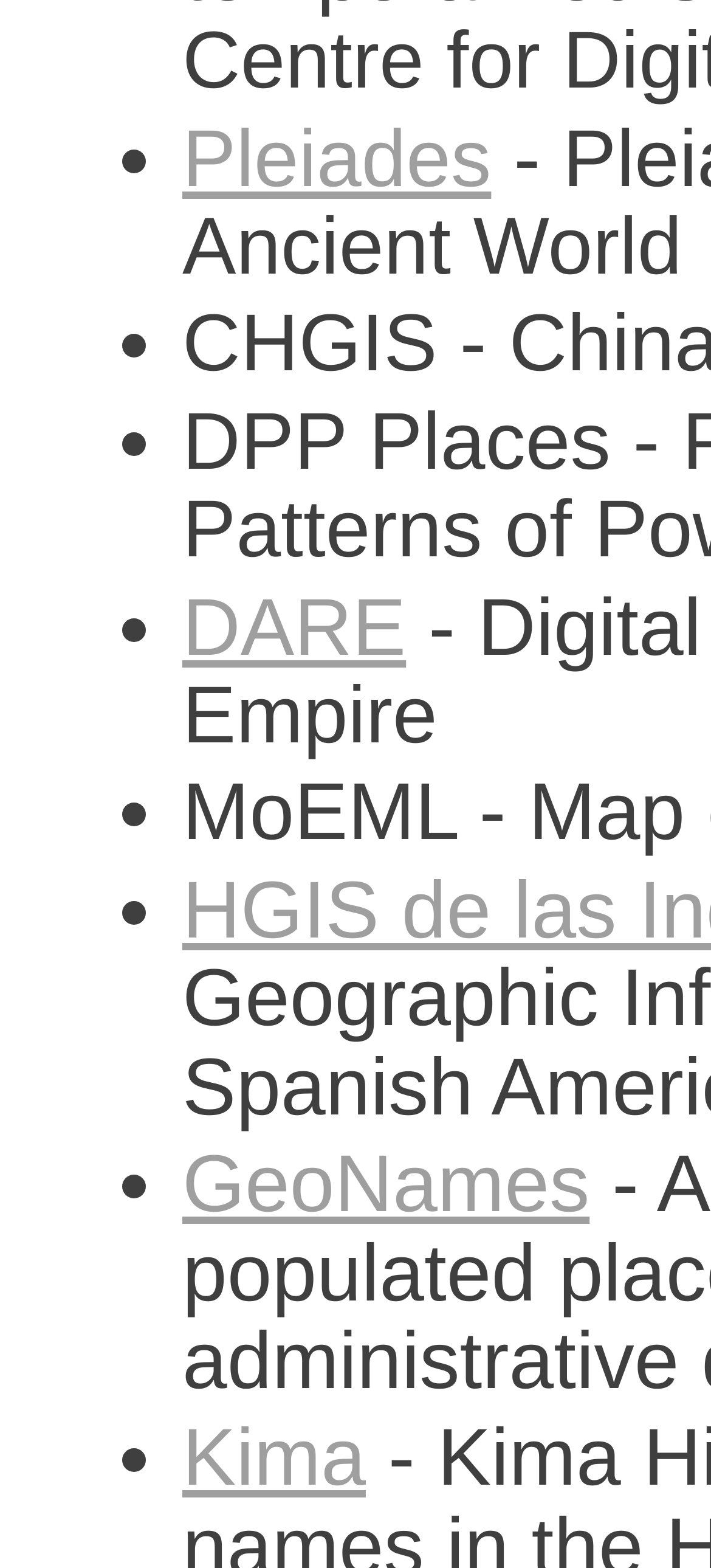How many list markers are on the webpage? Based on the image, give a response in one word or a short phrase.

7